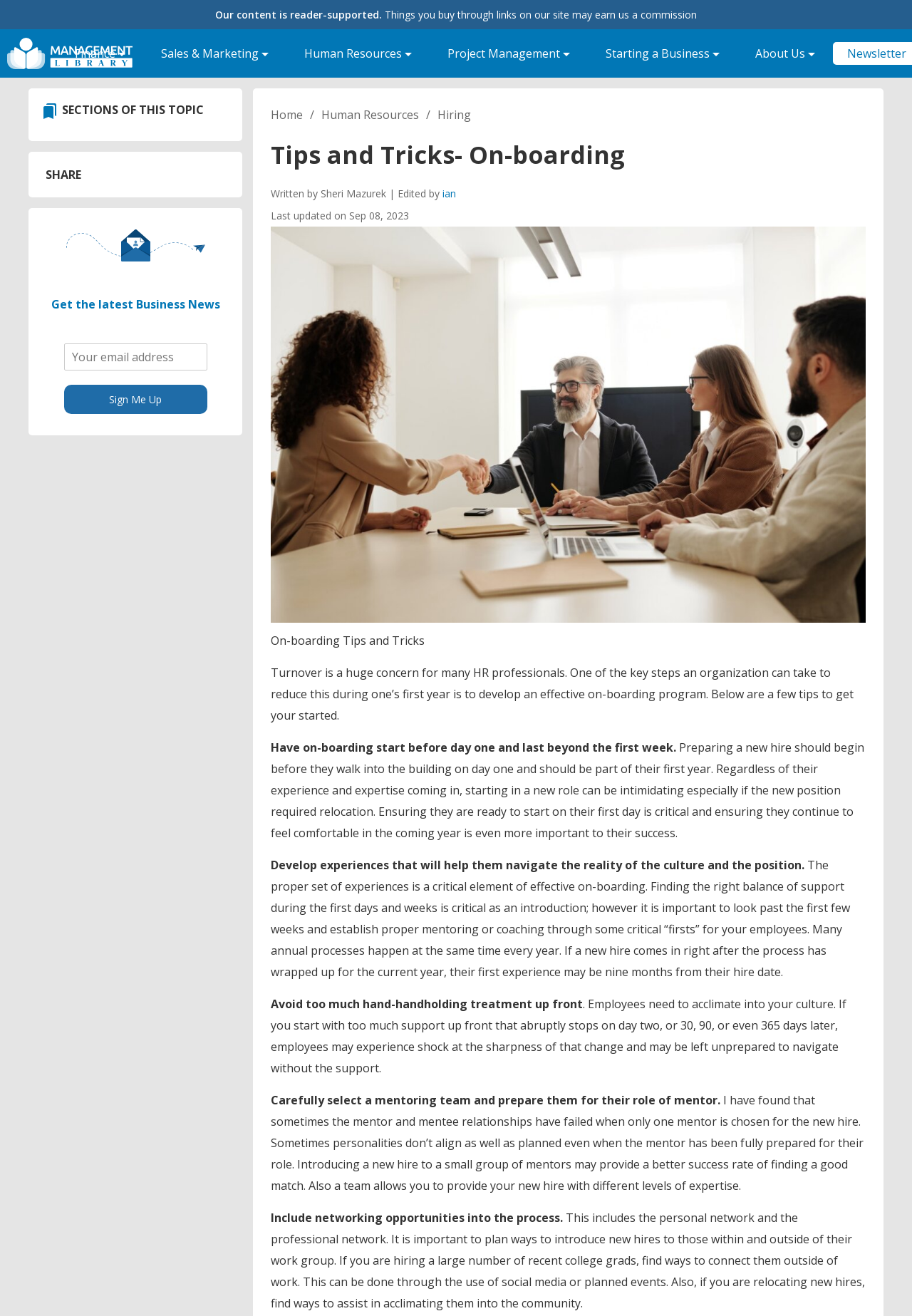Find and generate the main title of the webpage.

Tips and Tricks- On-boarding